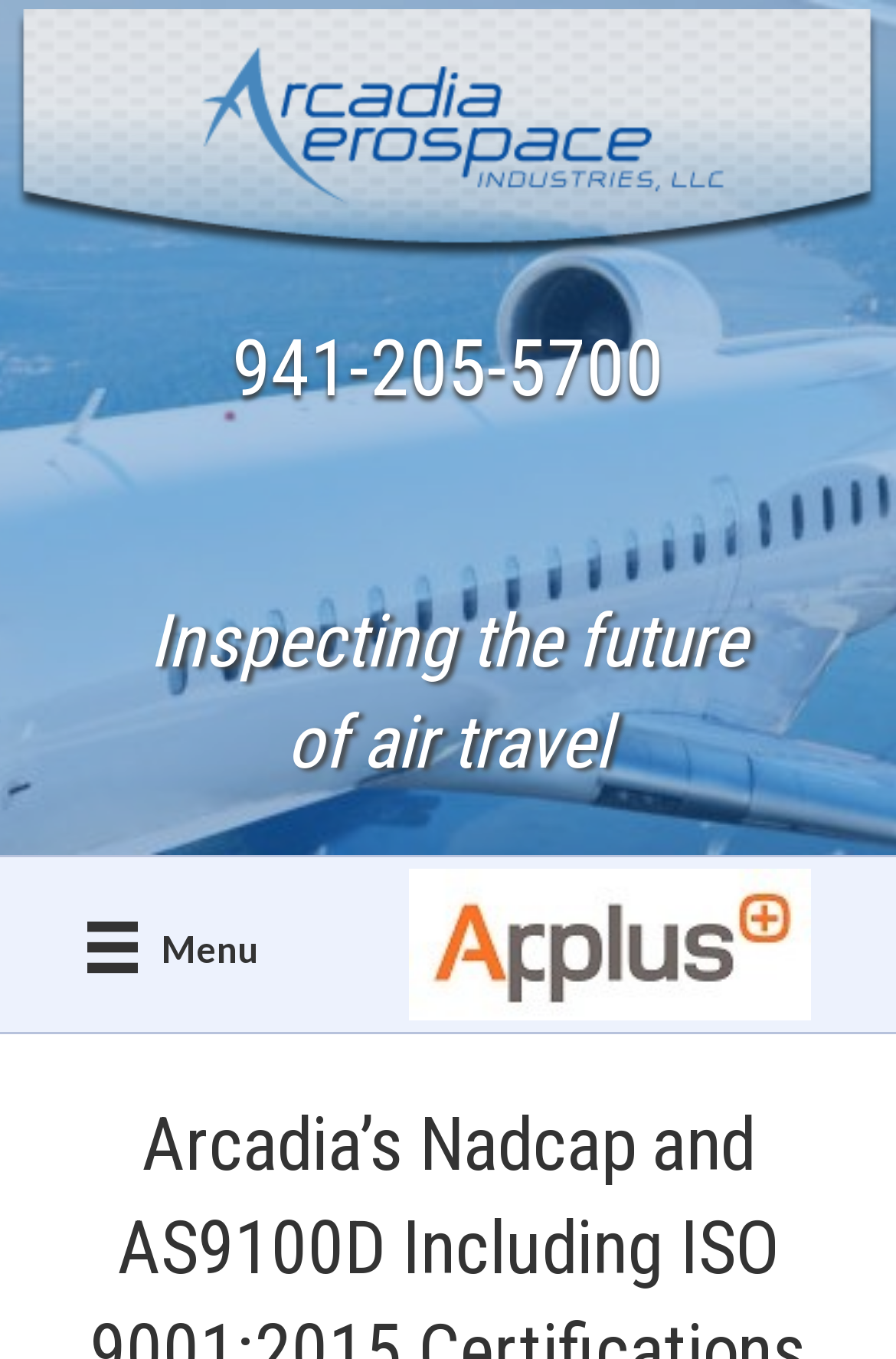Describe every aspect of the webpage comprehensively.

The webpage is about Arcadia Aerospace Industries (AAI), a multi-faceted aerospace company. At the top left corner, there is a link and an image, both labeled as "Headermobile", which likely serves as the company's logo. Below the logo, there is a heading displaying the phone number "941-205-5700", accompanied by a link with the same text. 

Further down, there is a prominent heading that reads "Inspecting the future of air travel", which suggests that the company is involved in the aerospace industry. To the right of this heading, there is a menu toggle button labeled "uabb-menu-toggle Menu", accompanied by a small image. 

At the bottom right corner, there is a link labeled "Applus(1)", accompanied by an image with the same label. This might be a partner or affiliate company of Arcadia Aerospace Industries. Overall, the webpage appears to be a company profile or homepage, providing basic contact information and a brief introduction to the company's mission or focus.